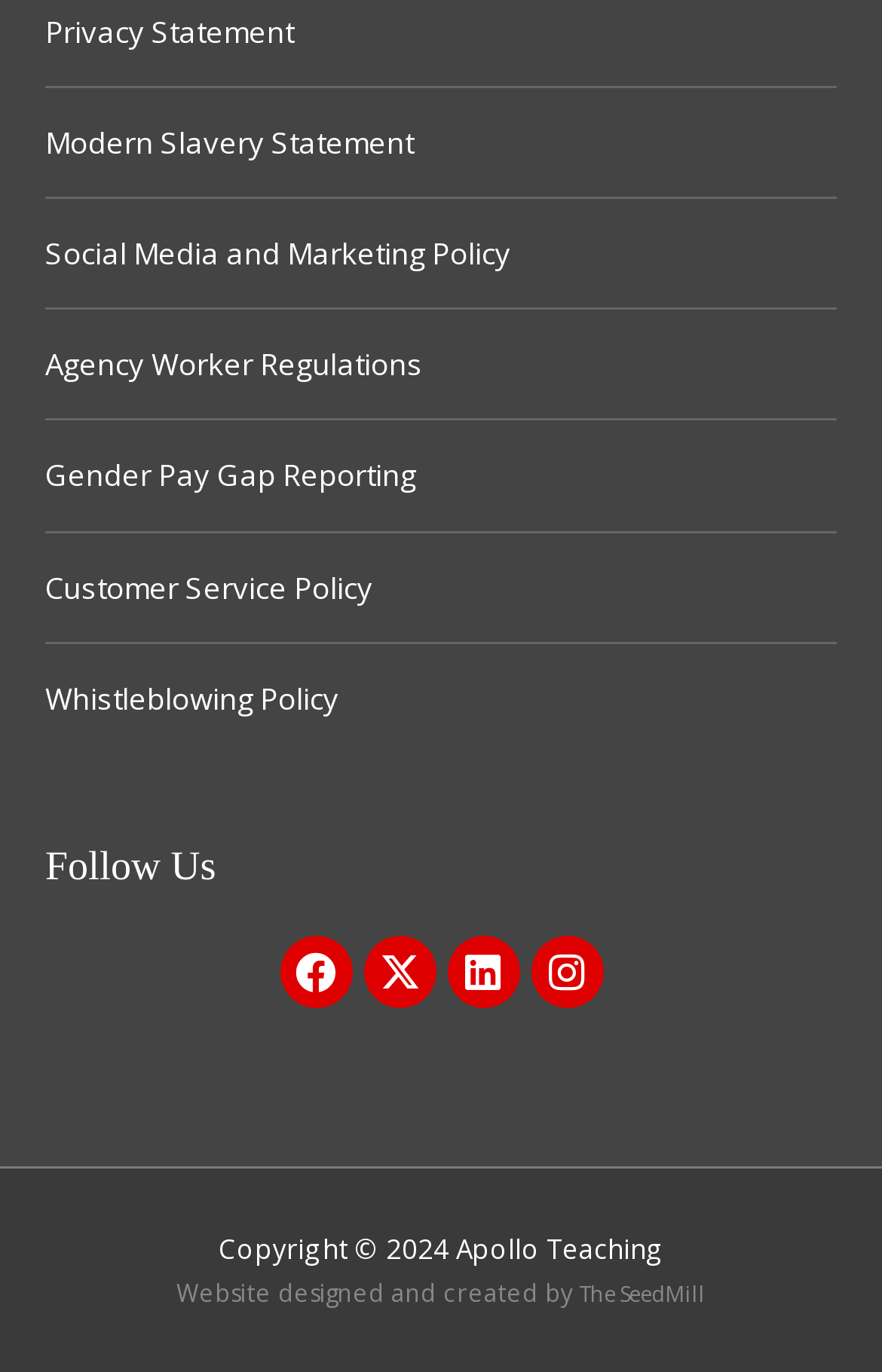Please determine the bounding box coordinates of the clickable area required to carry out the following instruction: "Click on Modern Slavery Statement". The coordinates must be four float numbers between 0 and 1, represented as [left, top, right, bottom].

[0.051, 0.064, 0.949, 0.143]